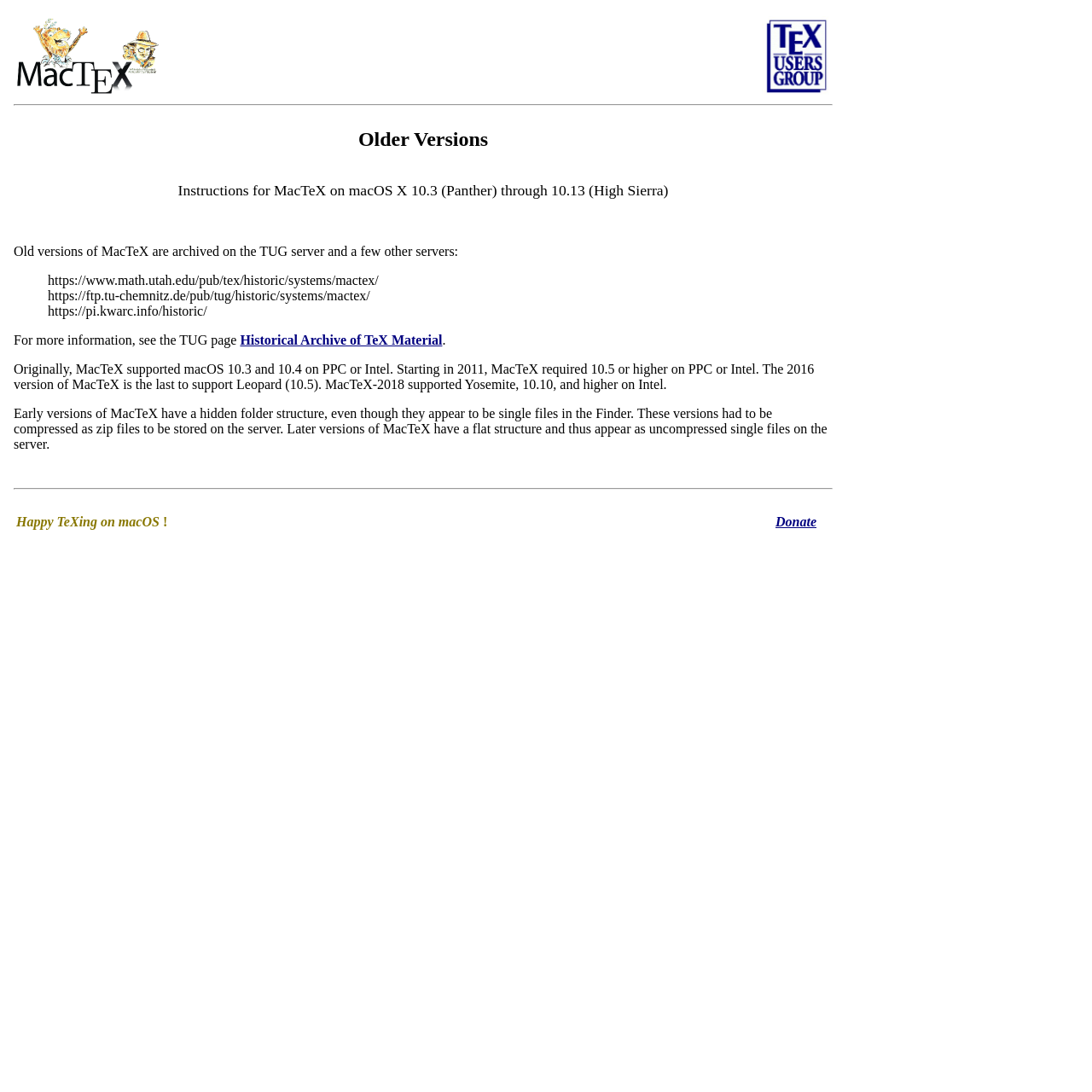Give an in-depth explanation of the webpage layout and content.

The webpage is about MacTeX for older versions of macOS, provided by the TeX Users Group. At the top, there is a logo image on the left, followed by a navigation bar with the text "logonavy" on the right. Below the navigation bar, there is a horizontal separator line.

The main content of the webpage is divided into several sections. The first section has a heading "Older Versions" and provides instructions for MacTeX on macOS X 10.3 (Panther) through 10.13 (High Sierra). 

Below this section, there is a list of archived MacTeX versions on different servers, including the TUG server, the University of Utah, and the Chemnitz University of Technology. Each list item is a link to the corresponding server.

The next section provides more information about the historical development of MacTeX, including its support for different macOS versions and processor architectures. 

Following this section, there is another horizontal separator line, and then a table with two cells. The left cell contains a message "Happy TeXing on macOS!", while the right cell has a "Donate" button with a link to a donation page.

Overall, the webpage provides information and resources for users of older MacTeX versions on macOS, as well as a way to support the TeX Users Group through donations.